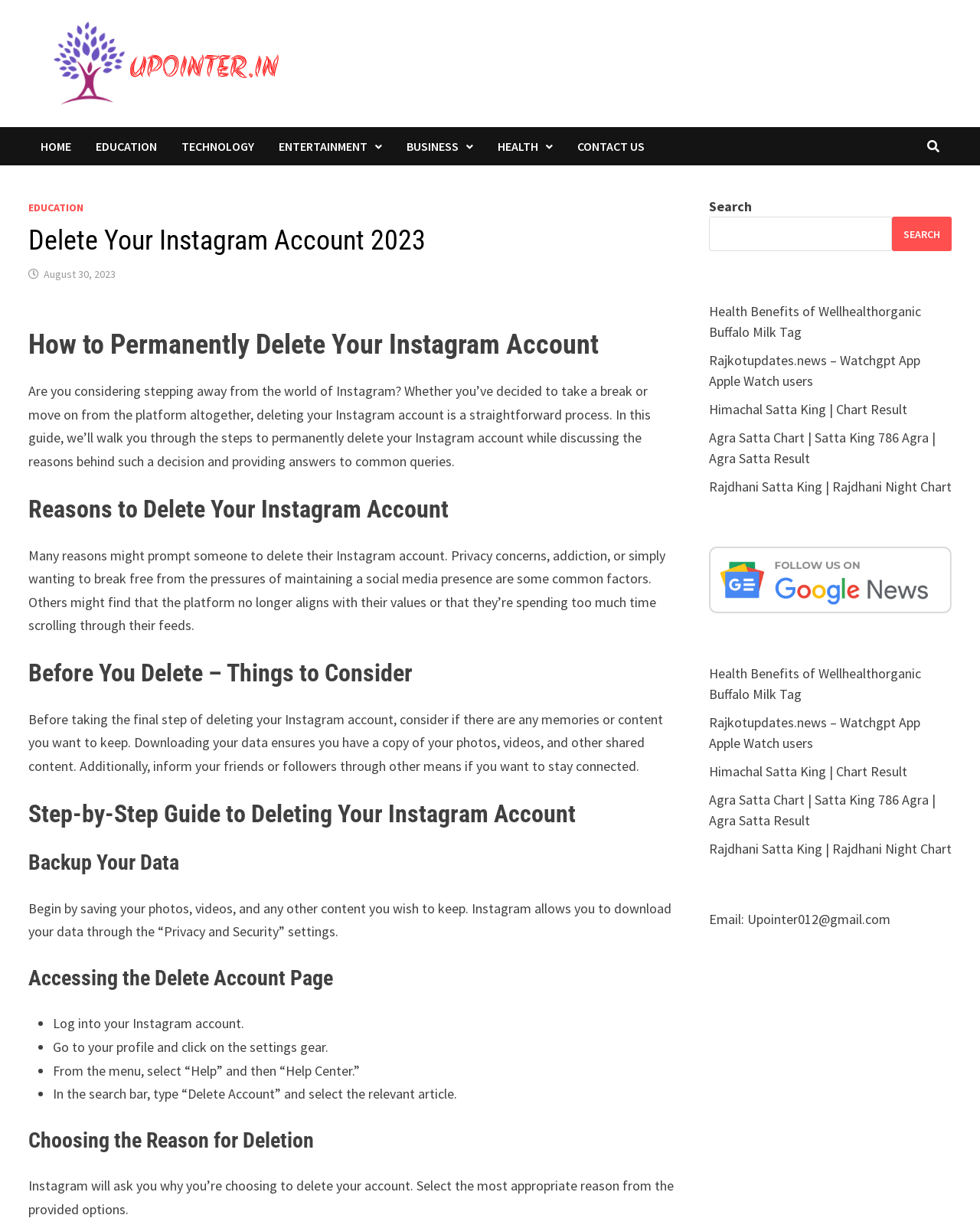Please specify the coordinates of the bounding box for the element that should be clicked to carry out this instruction: "Contact us through email". The coordinates must be four float numbers between 0 and 1, formatted as [left, top, right, bottom].

[0.762, 0.741, 0.908, 0.756]